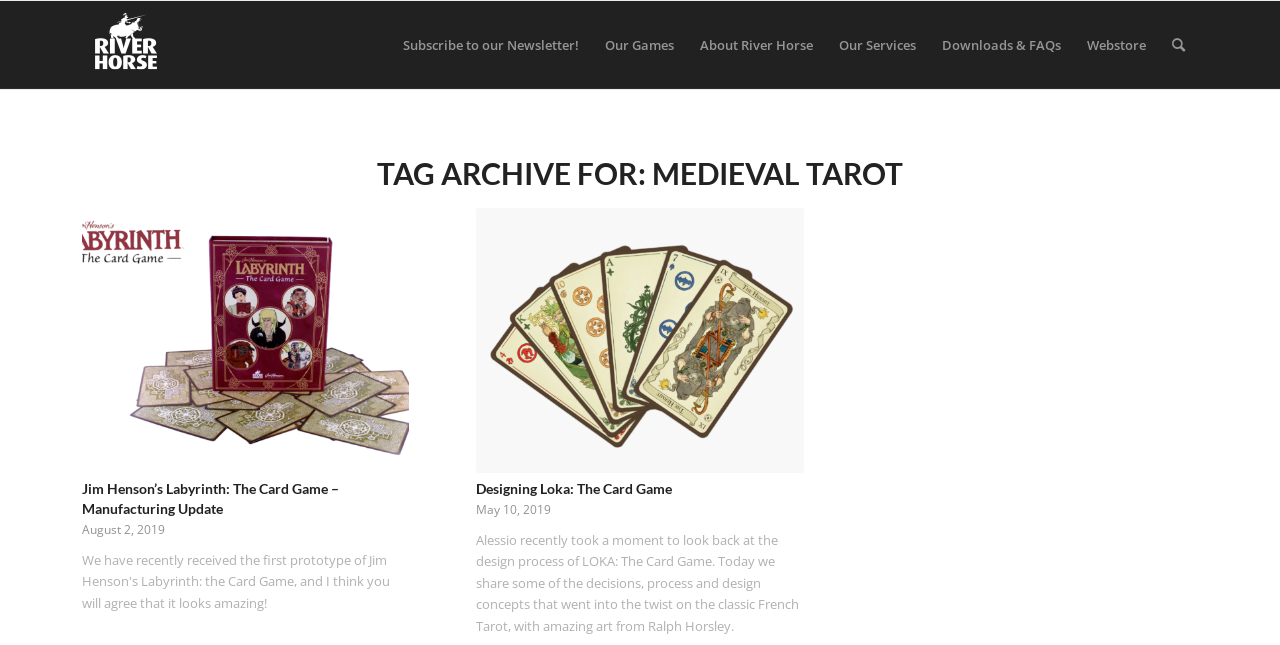Could you indicate the bounding box coordinates of the region to click in order to complete this instruction: "Click on the Subscribe to our Newsletter link".

[0.305, 0.002, 0.462, 0.138]